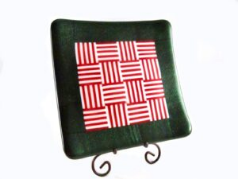What is the purpose of the metal stand?
Look at the image and respond with a single word or a short phrase.

To display the plate